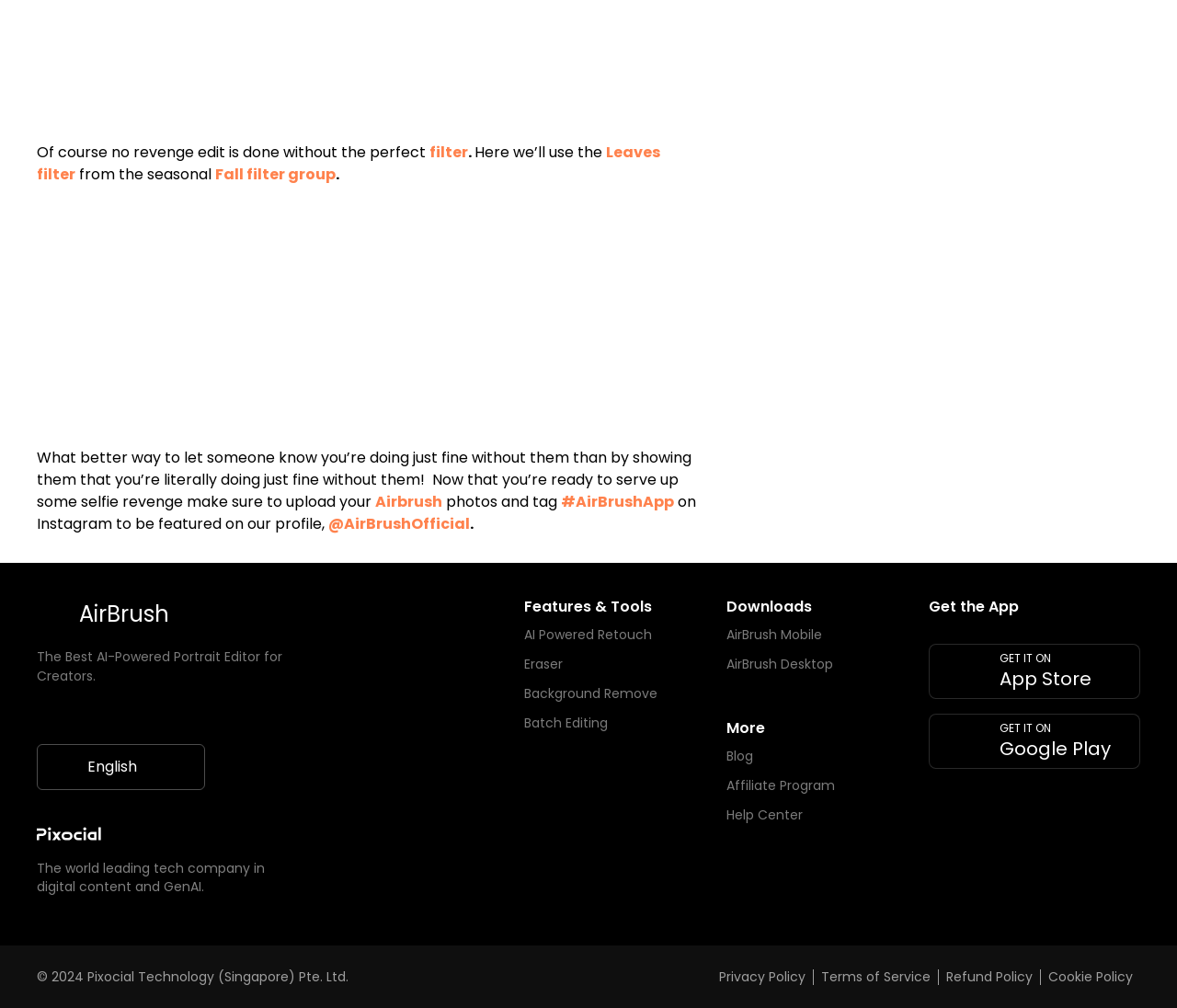Can you show the bounding box coordinates of the region to click on to complete the task described in the instruction: "Check the blog"?

[0.617, 0.741, 0.64, 0.76]